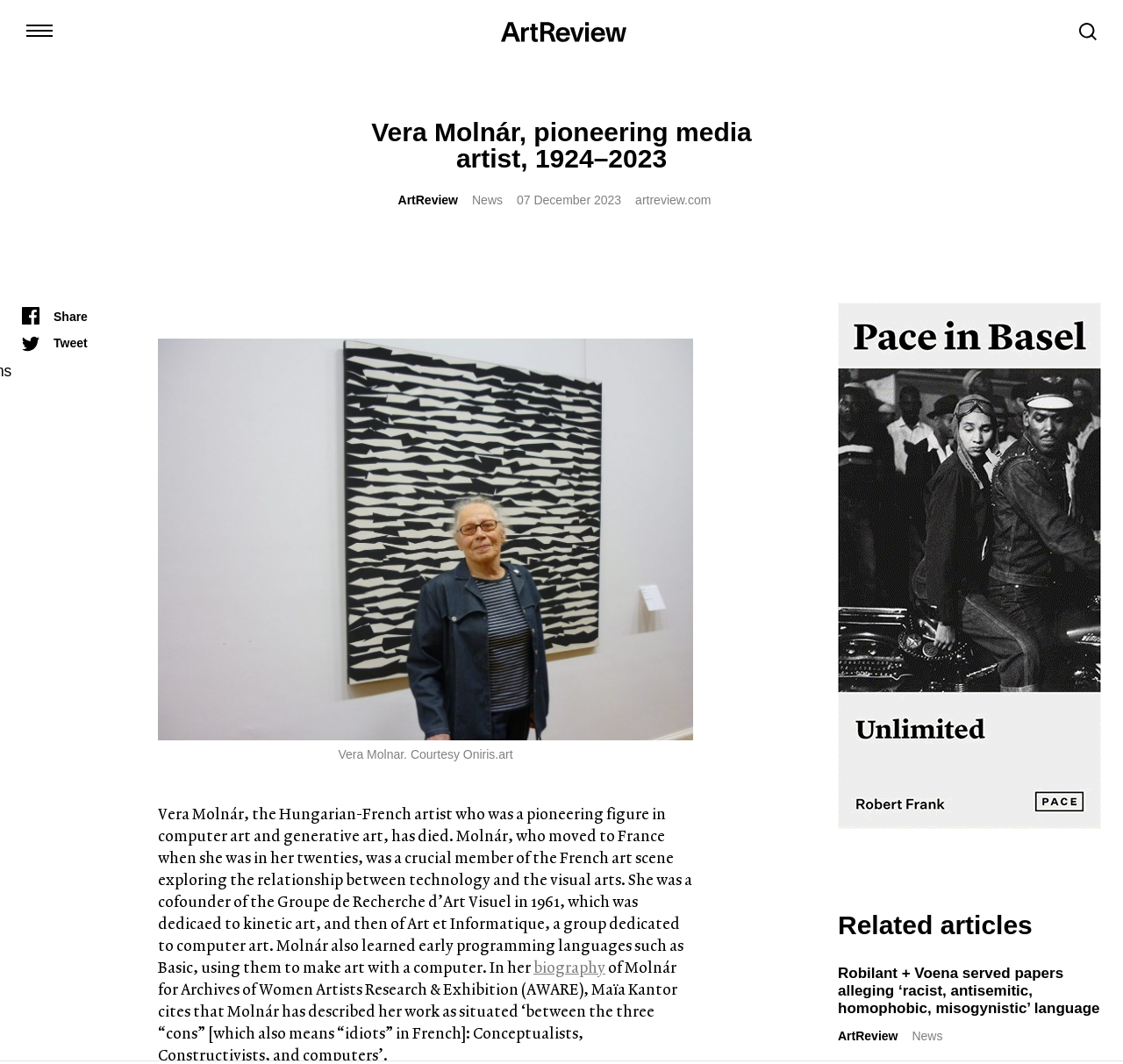What is the date of the article?
Please ensure your answer to the question is detailed and covers all necessary aspects.

The webpage displays the date '07 December 2023' below the heading, indicating that the article was published on this date.